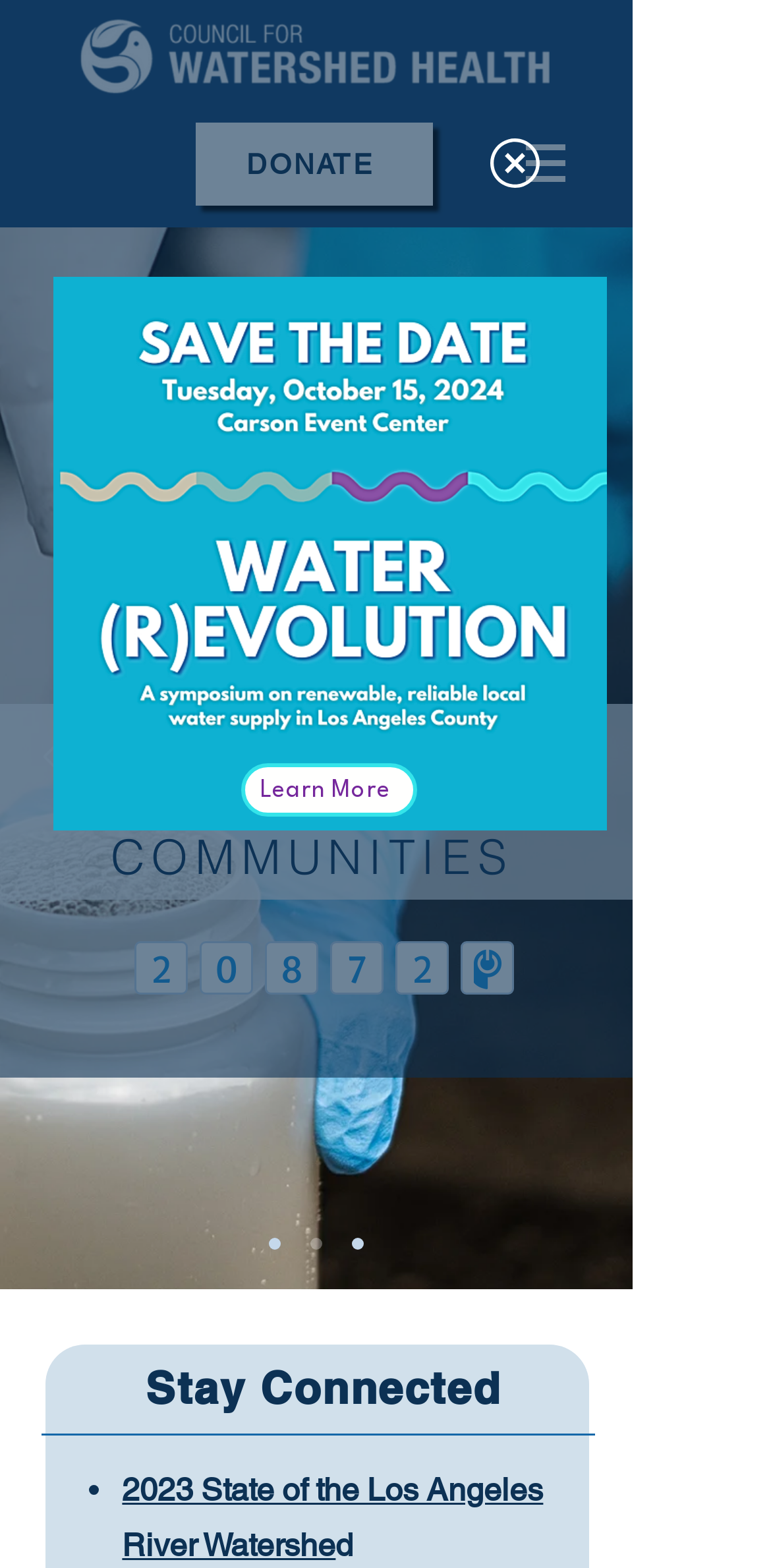Determine the bounding box coordinates of the region that needs to be clicked to achieve the task: "Click the CWH logo".

[0.103, 0.01, 0.713, 0.062]